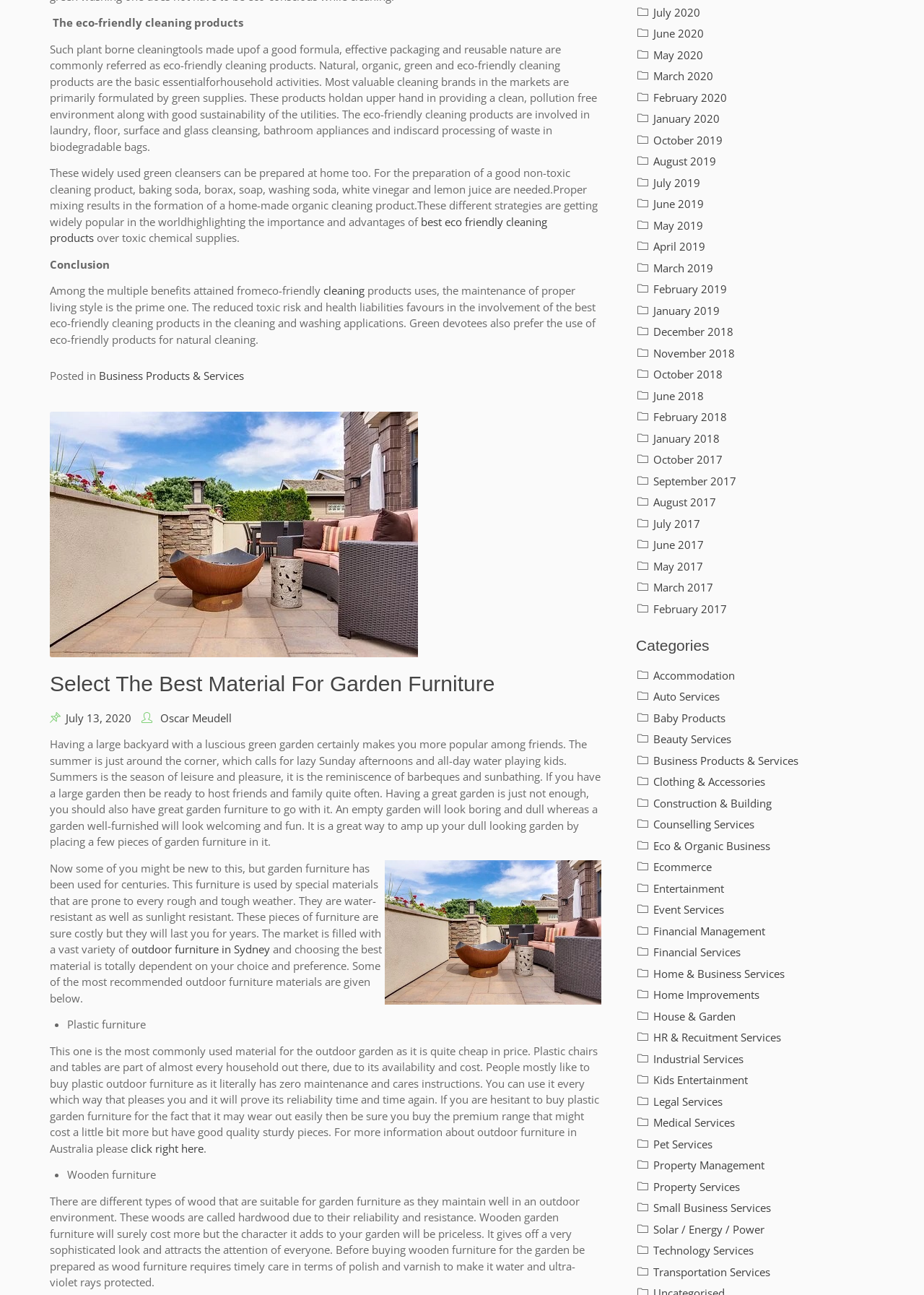Determine the bounding box for the UI element described here: "July 2017".

[0.688, 0.398, 0.946, 0.41]